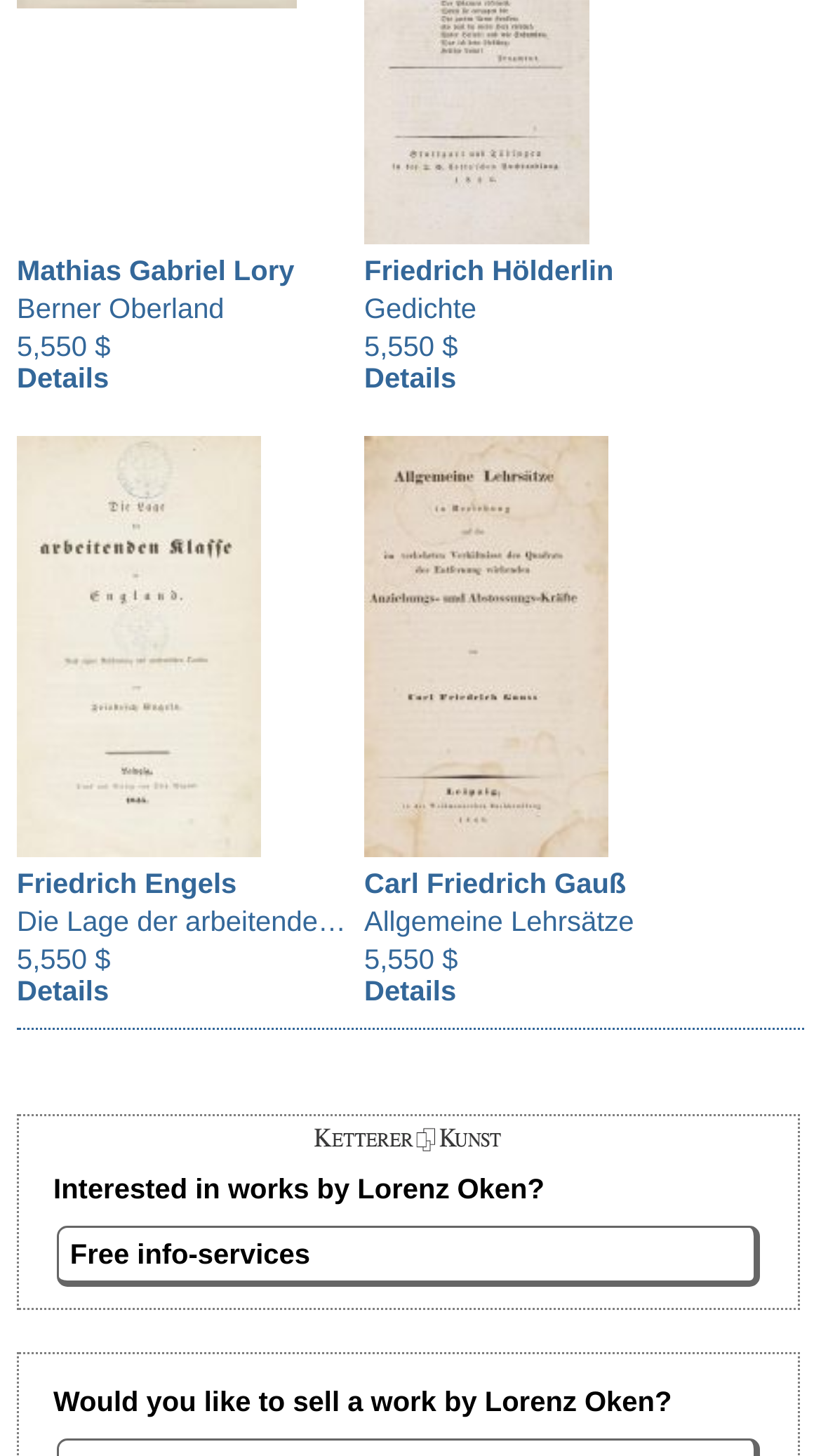Find the bounding box coordinates of the clickable area required to complete the following action: "View details of Carl Friedrich Gauß".

[0.444, 0.596, 0.763, 0.618]